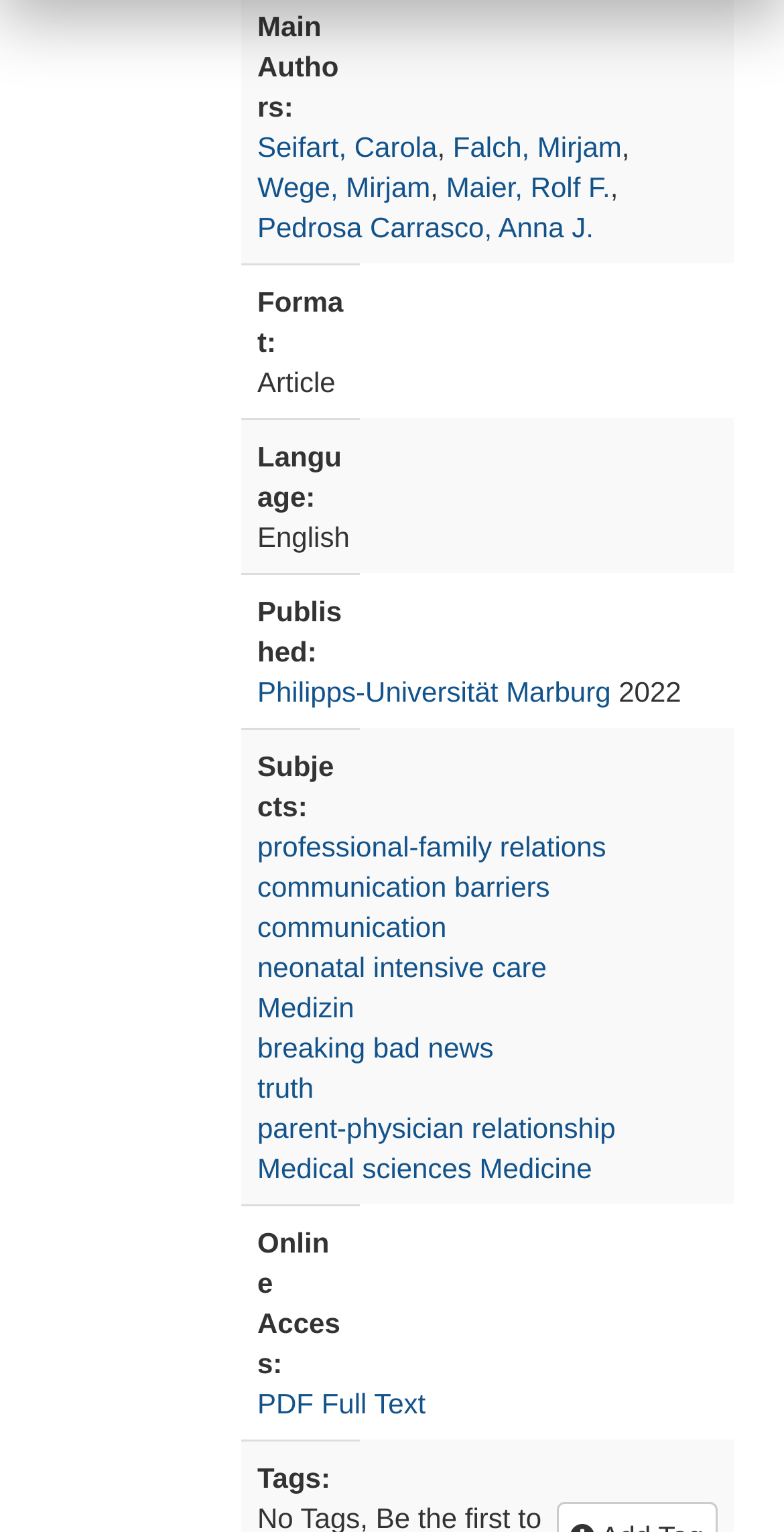What is the language of the article?
Examine the image closely and answer the question with as much detail as possible.

I looked at the gridcell under the rowheader 'Language:' and found that the language of the article is English.